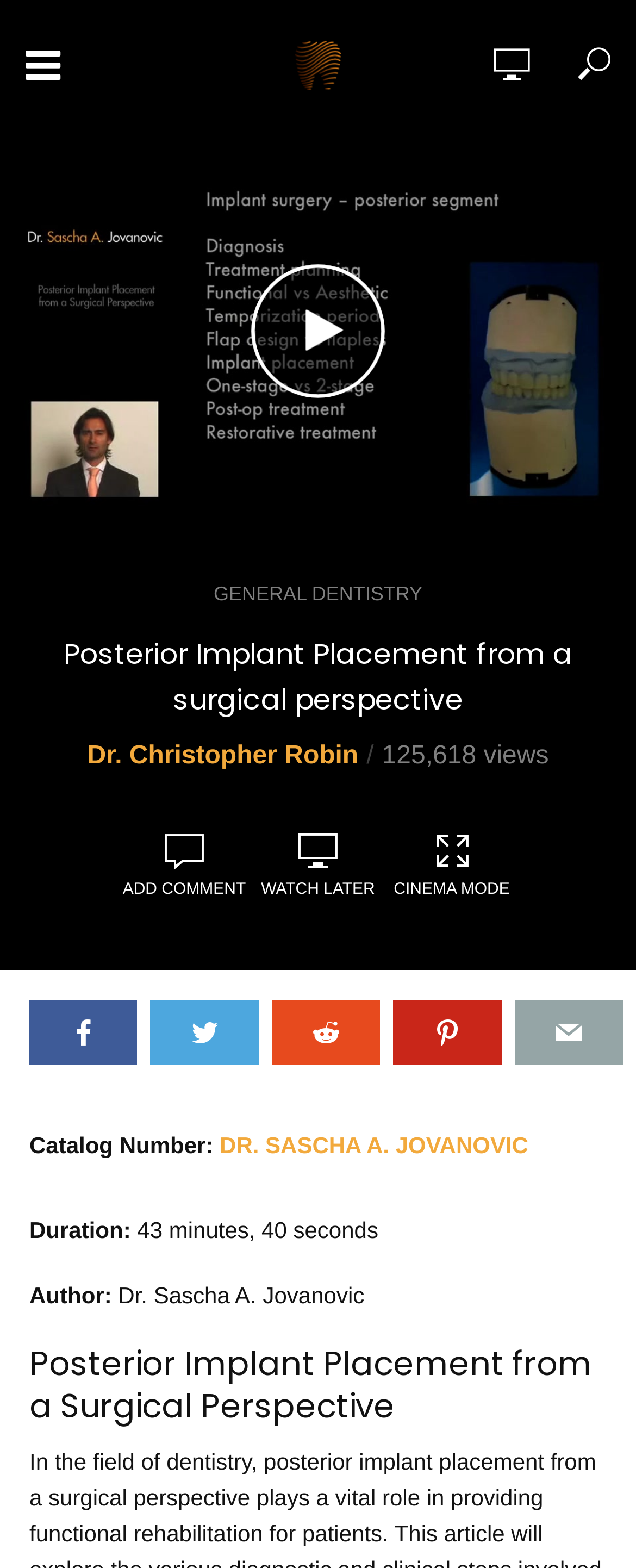Please find the bounding box coordinates of the section that needs to be clicked to achieve this instruction: "add comment".

[0.185, 0.515, 0.395, 0.577]